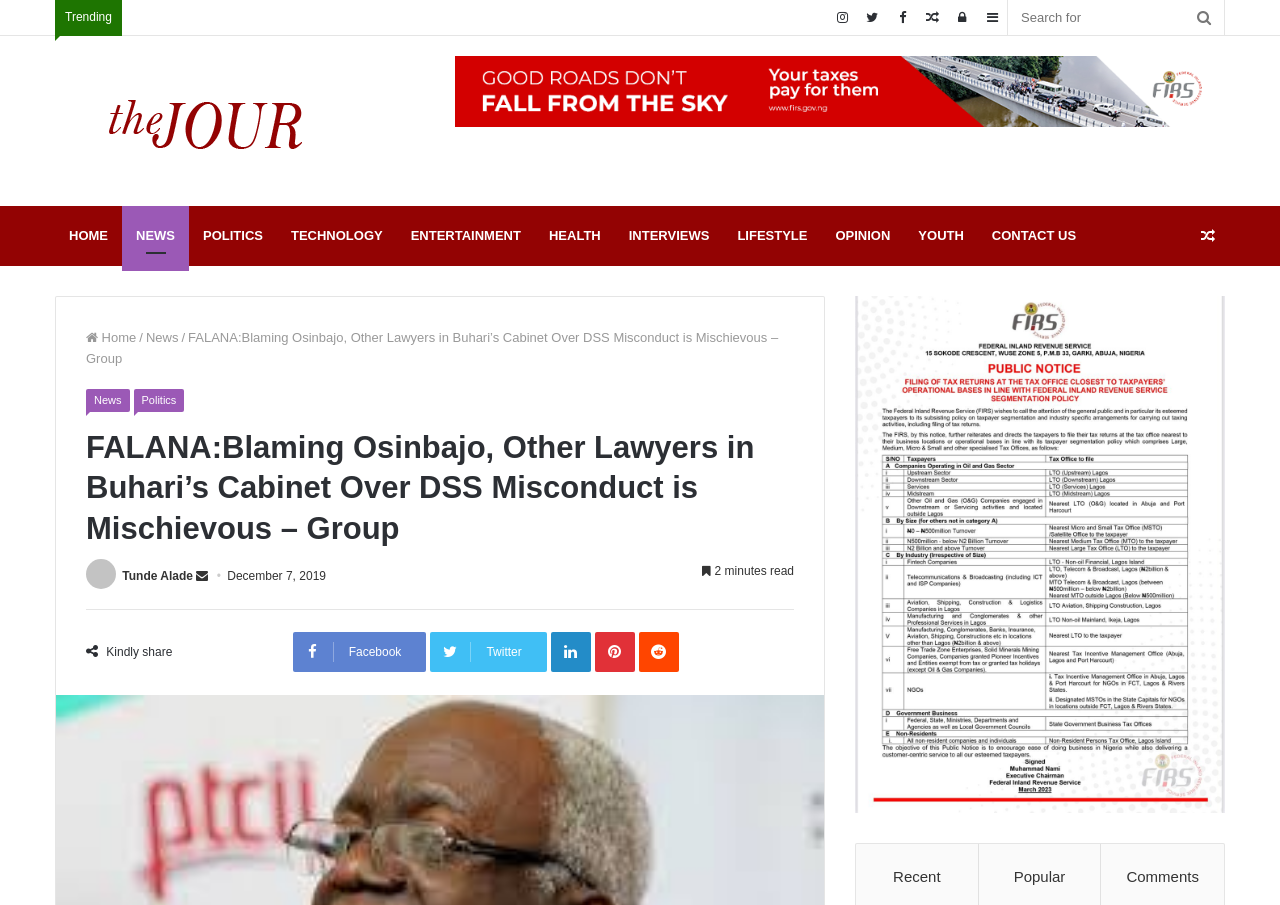What is the name of the news website?
Use the information from the image to give a detailed answer to the question.

I determined the answer by looking at the top-left corner of the webpage, where the logo and name of the website are typically located. The image with the text 'The Jour' suggests that this is the name of the news website.